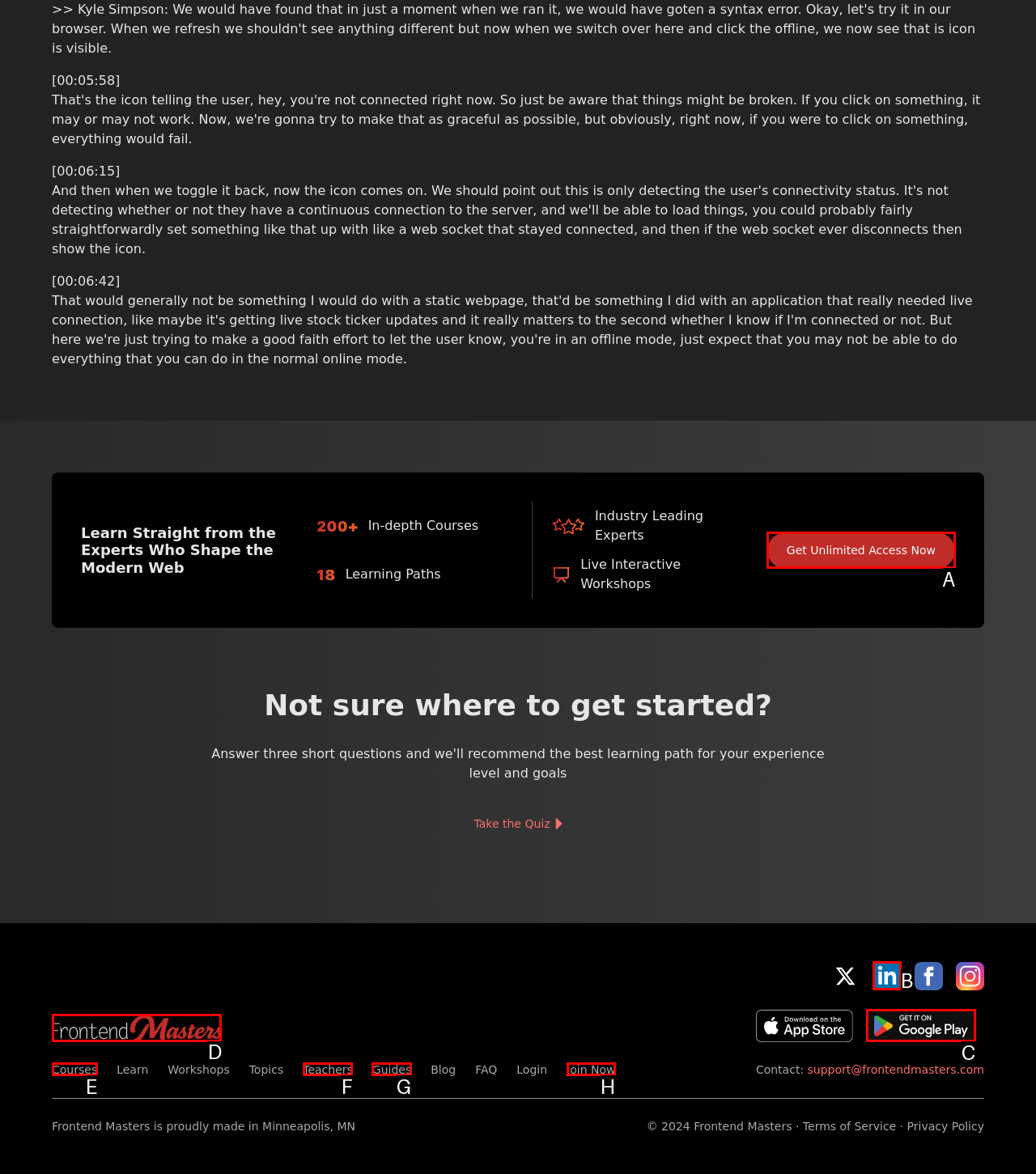Select the letter of the option that should be clicked to achieve the specified task: Go to FrontendMasters. Respond with just the letter.

D